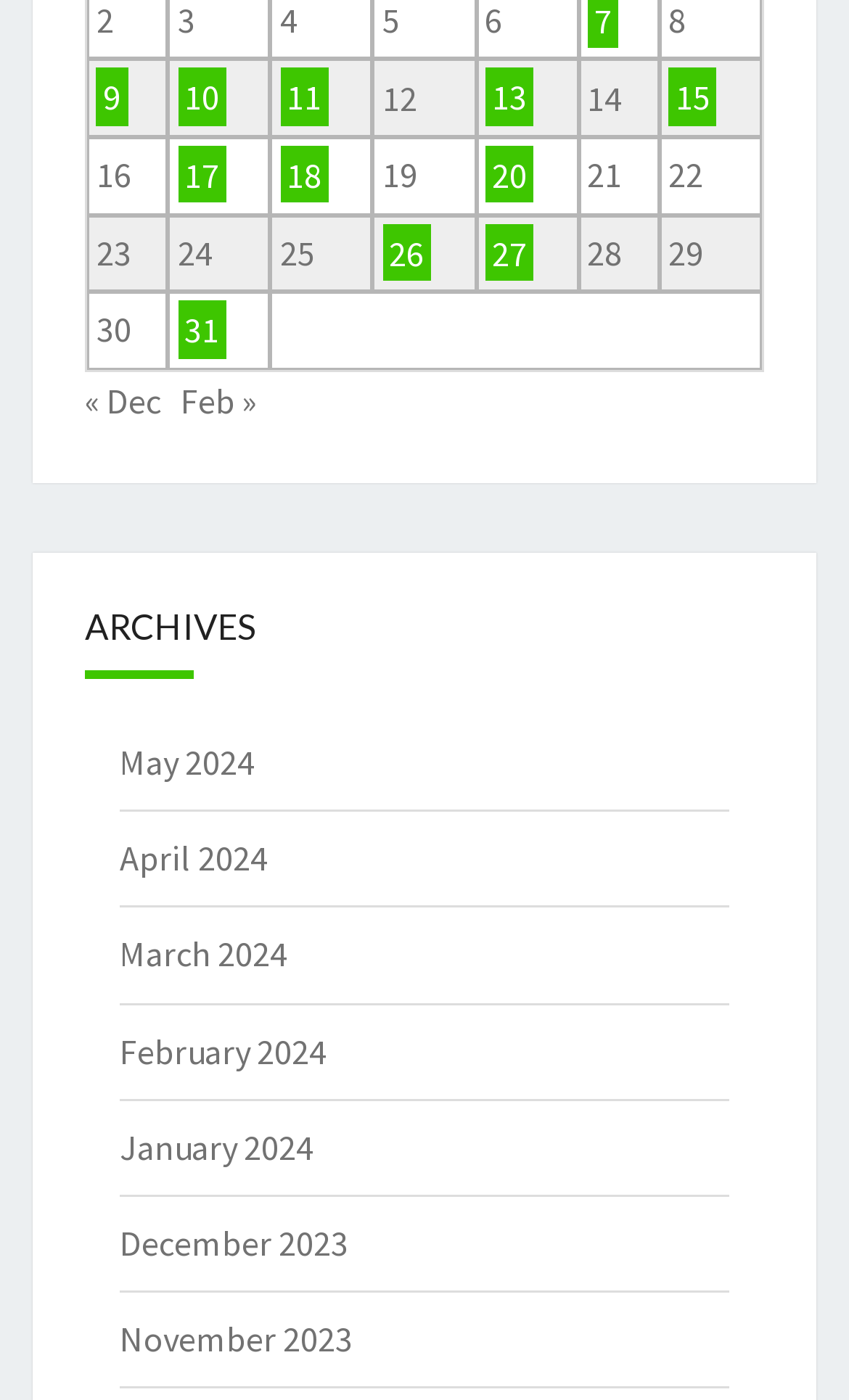Provide your answer to the question using just one word or phrase: How many rows are there in the post list?

4